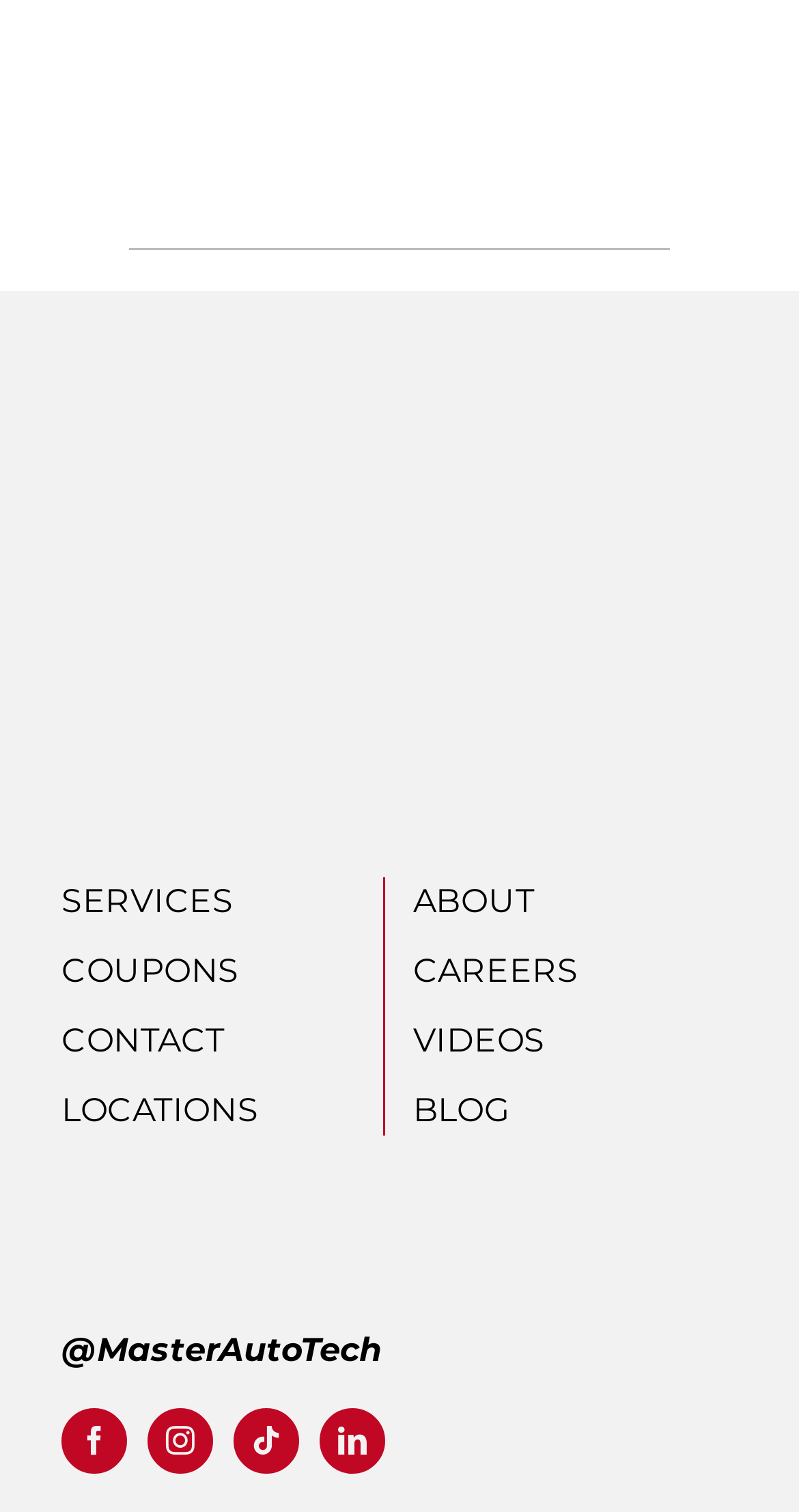Identify the bounding box coordinates of the region that should be clicked to execute the following instruction: "check out the BLOG".

[0.517, 0.718, 0.923, 0.751]